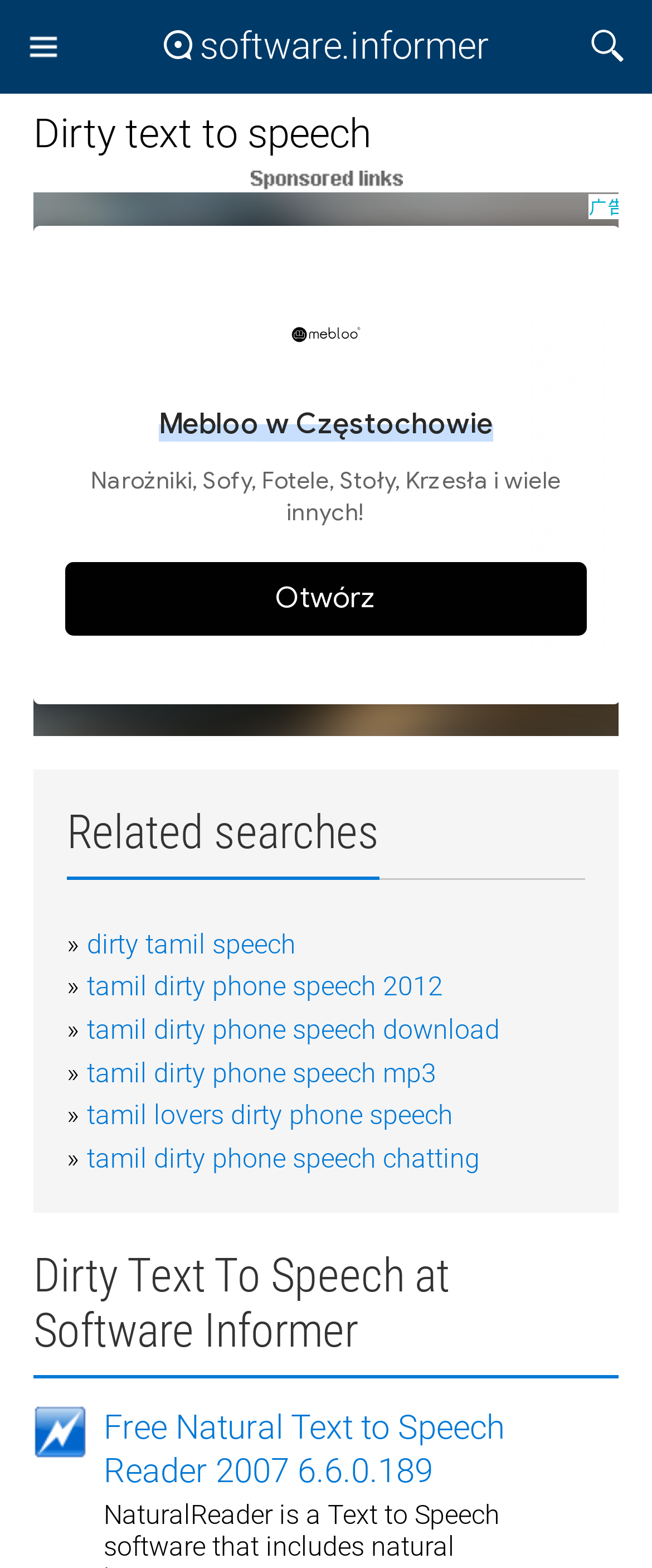What is the purpose of the application?
Answer with a single word or phrase, using the screenshot for reference.

For vision problems